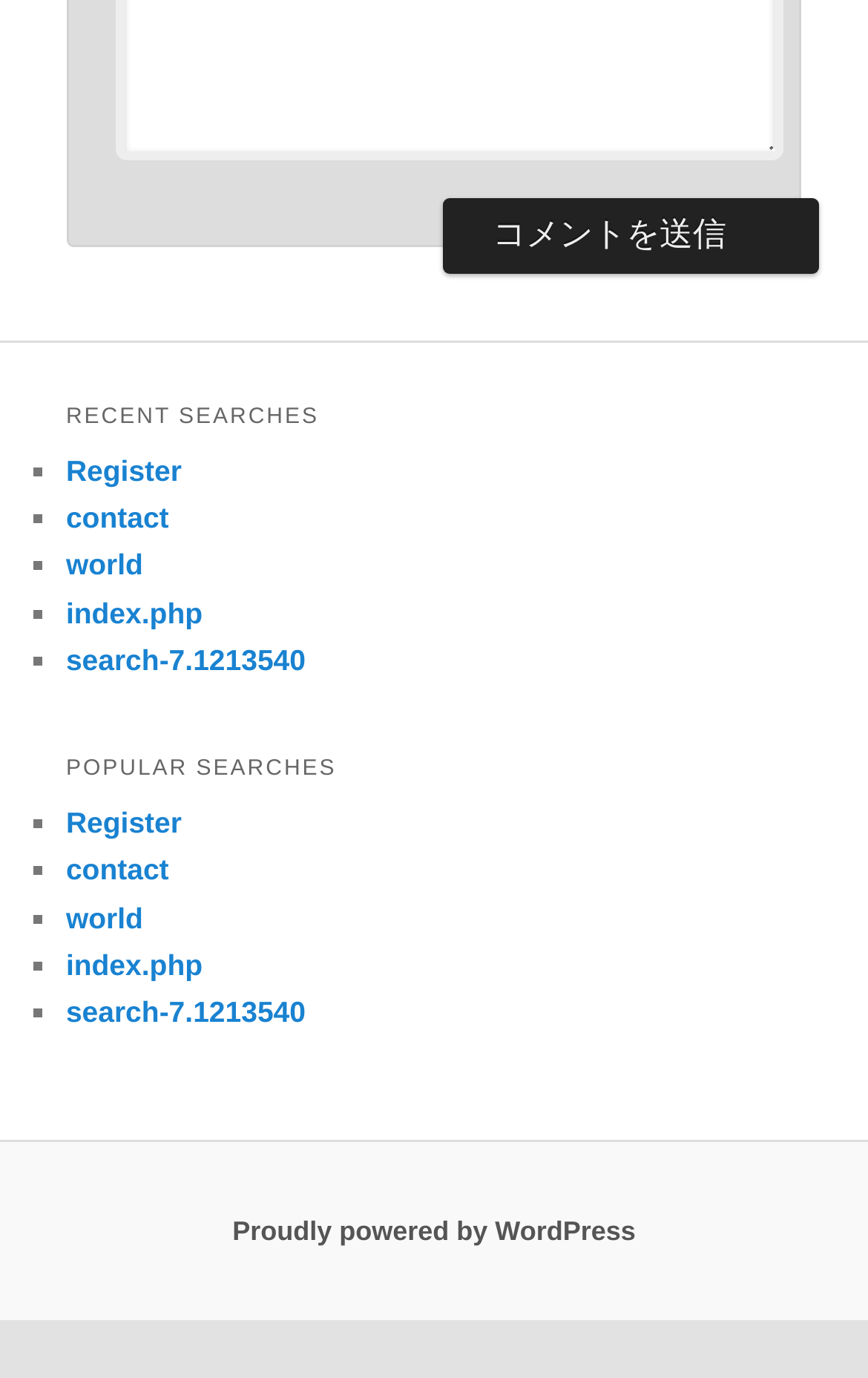Determine the bounding box coordinates for the area that should be clicked to carry out the following instruction: "View recent searches".

[0.076, 0.283, 0.924, 0.325]